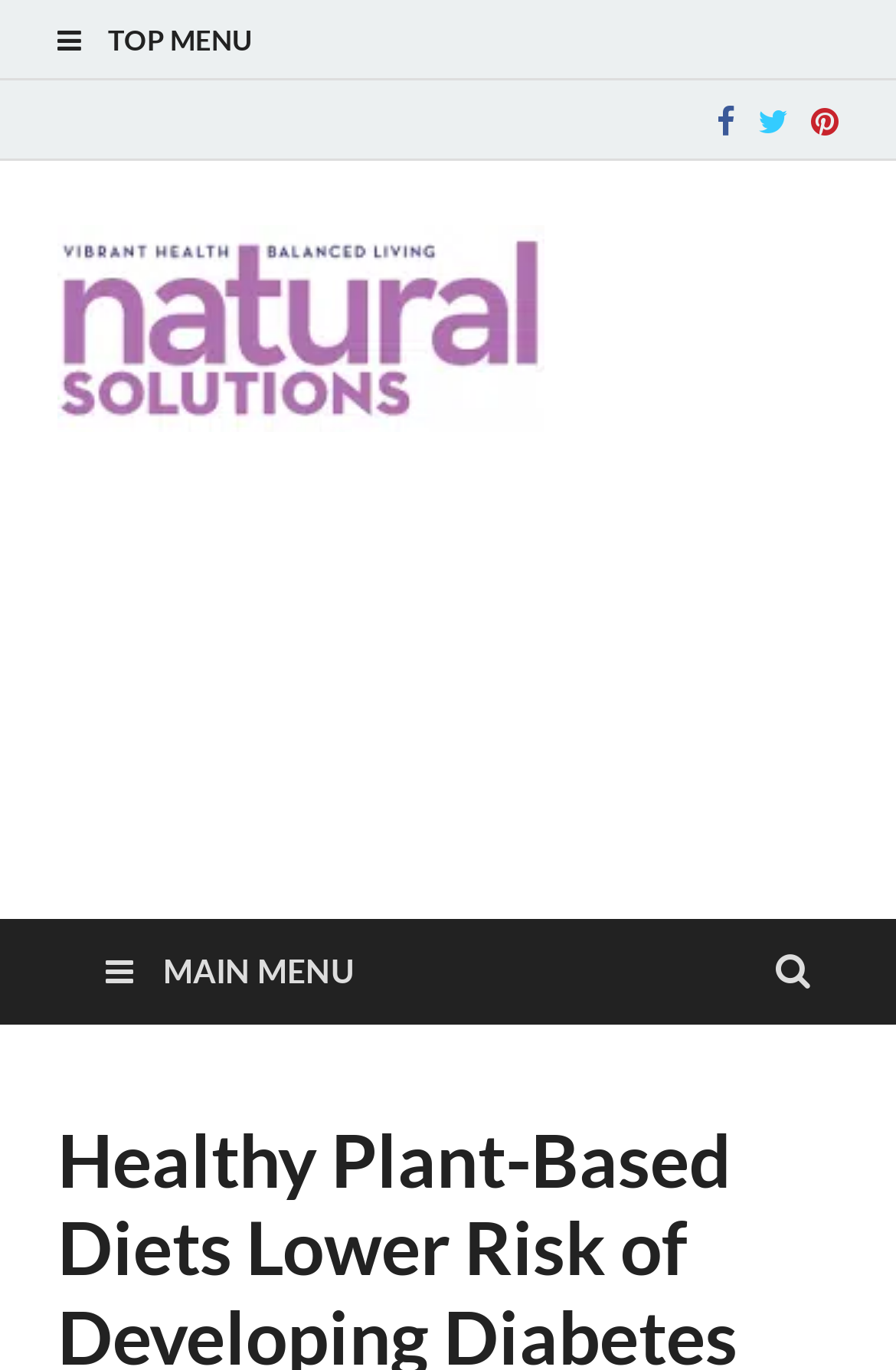Based on the element description: "Top Menu", identify the bounding box coordinates for this UI element. The coordinates must be four float numbers between 0 and 1, listed as [left, top, right, bottom].

[0.038, 0.0, 0.962, 0.059]